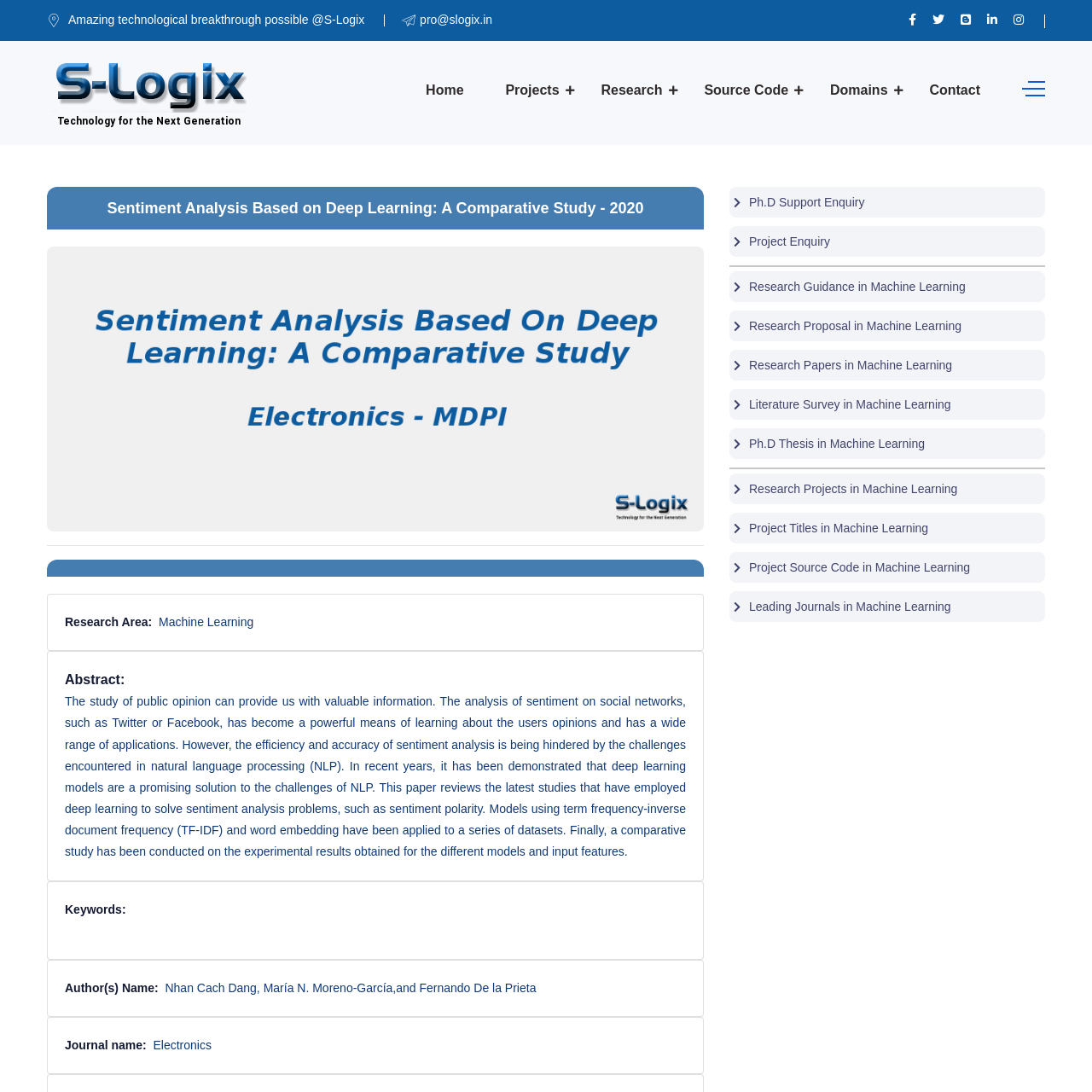Notice the image within the red frame, What is S-Logix focused on?
 Your response should be a single word or phrase.

Advancing sentiment analysis